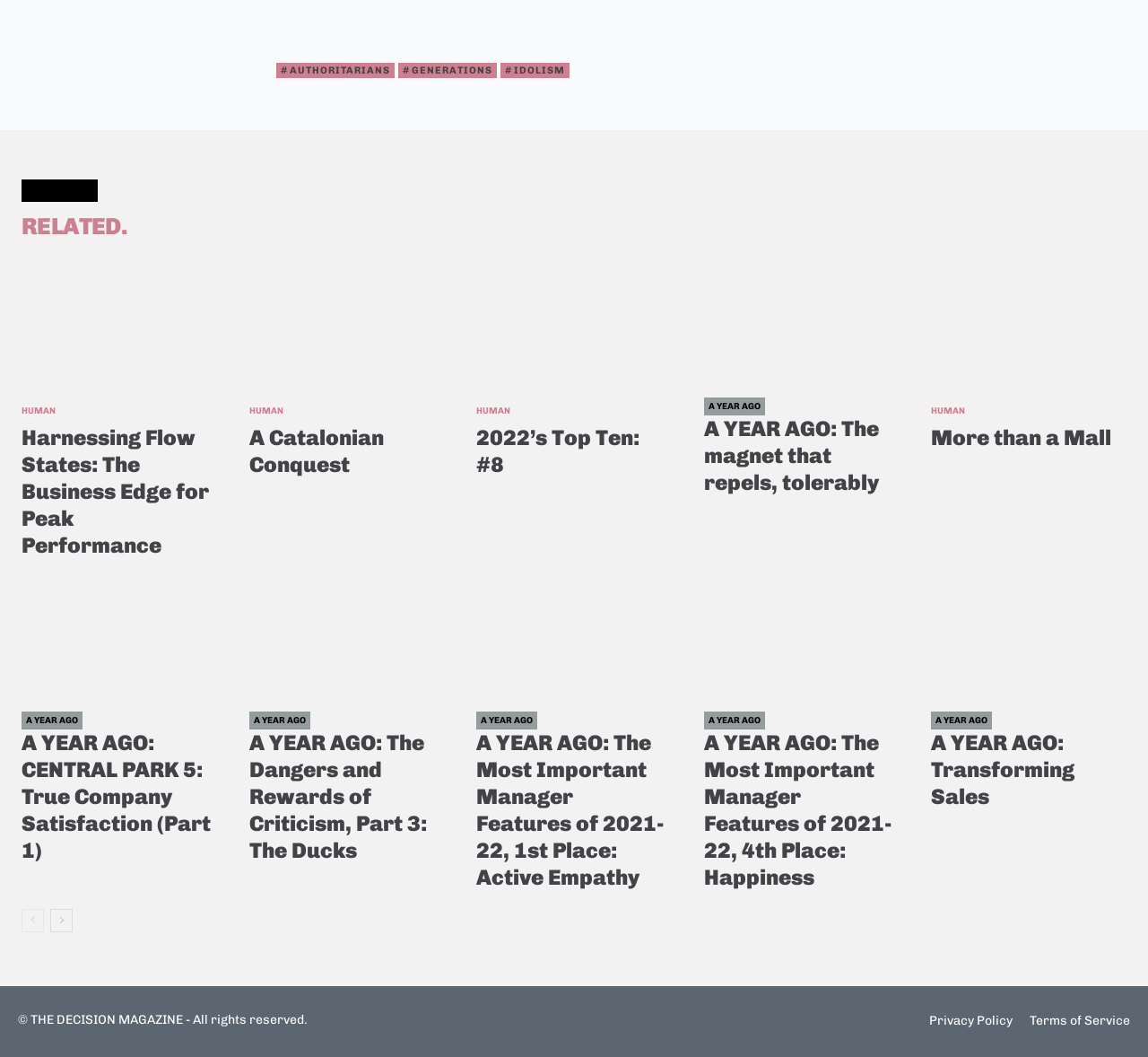Determine the bounding box coordinates of the target area to click to execute the following instruction: "Check out more analytics."

None